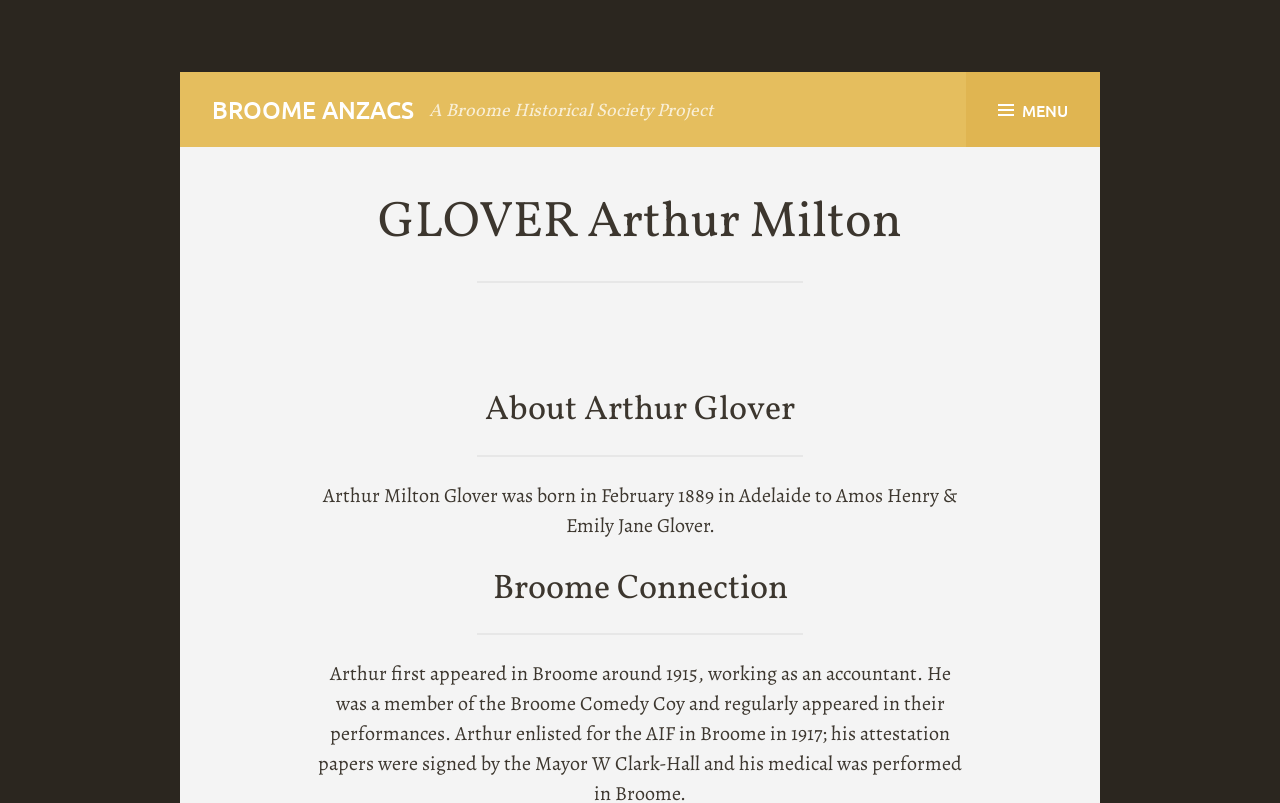Create an in-depth description of the webpage, covering main sections.

The webpage is about Arthur Milton Glover, a historical figure, and his connection to Broome. At the top-left corner, there is a link to "Skip to content". Below it, there is a heading "BROOME ANZACS" with a link to the same title. Next to it, on the right side, there is another heading "A Broome Historical Society Project". 

On the top-right corner, there is a button labeled "MENU" which, when expanded, reveals a header section. Within this section, there is a heading "GLOVER Arthur Milton" at the top. Below it, there is a brief description of Arthur Glover, stating that he was born in February 1889 in Adelaide to Amos Henry and Emily Jane Glover. 

Further down, there is a heading "About Arthur Glover" followed by a heading "Broome Connection". The layout suggests that the webpage is organized into sections, with each section providing information about Arthur Glover's life and his connection to Broome.